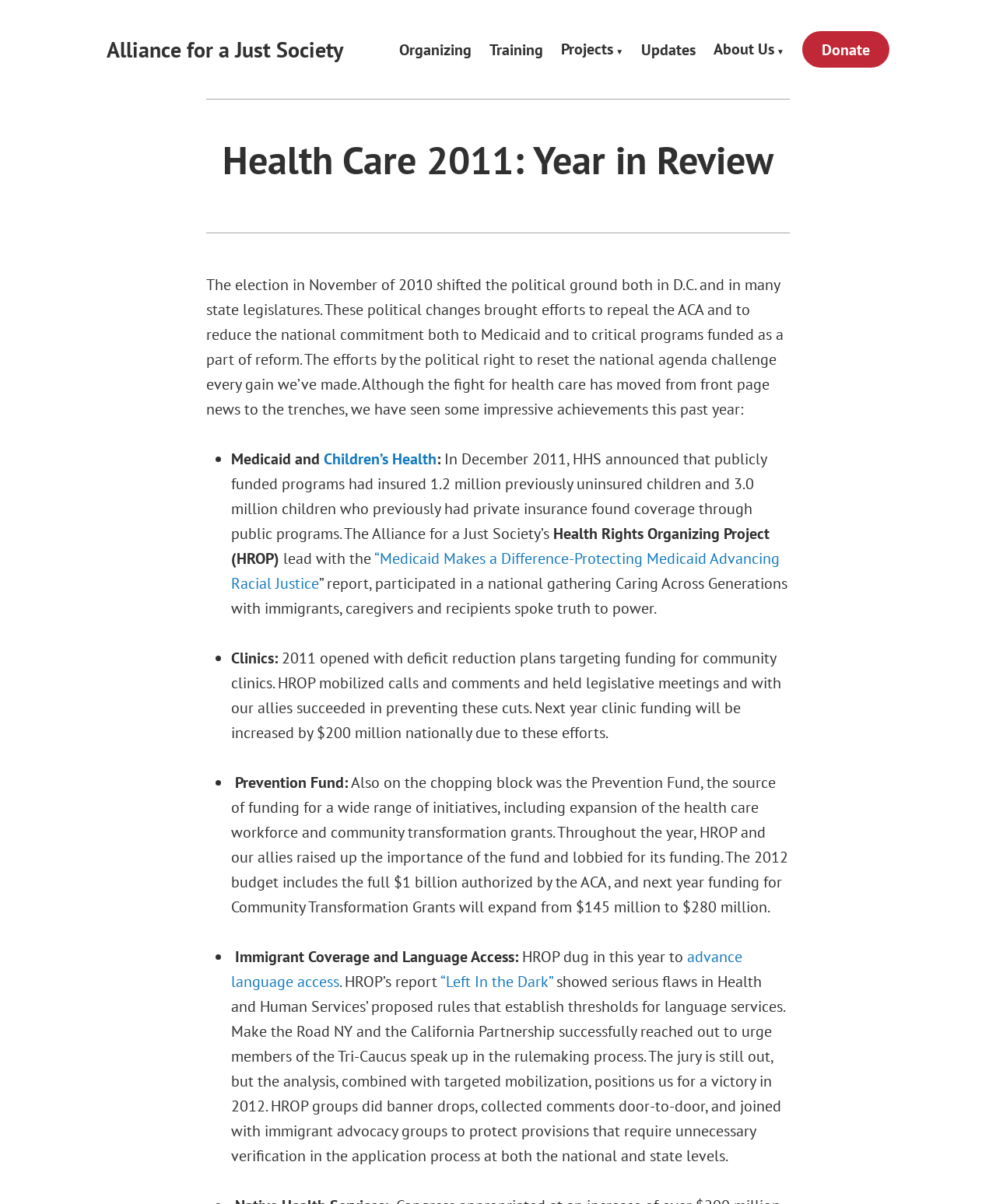What is the purpose of the 'Projects' link?
Based on the image, give a concise answer in the form of a single word or short phrase.

To provide information on projects